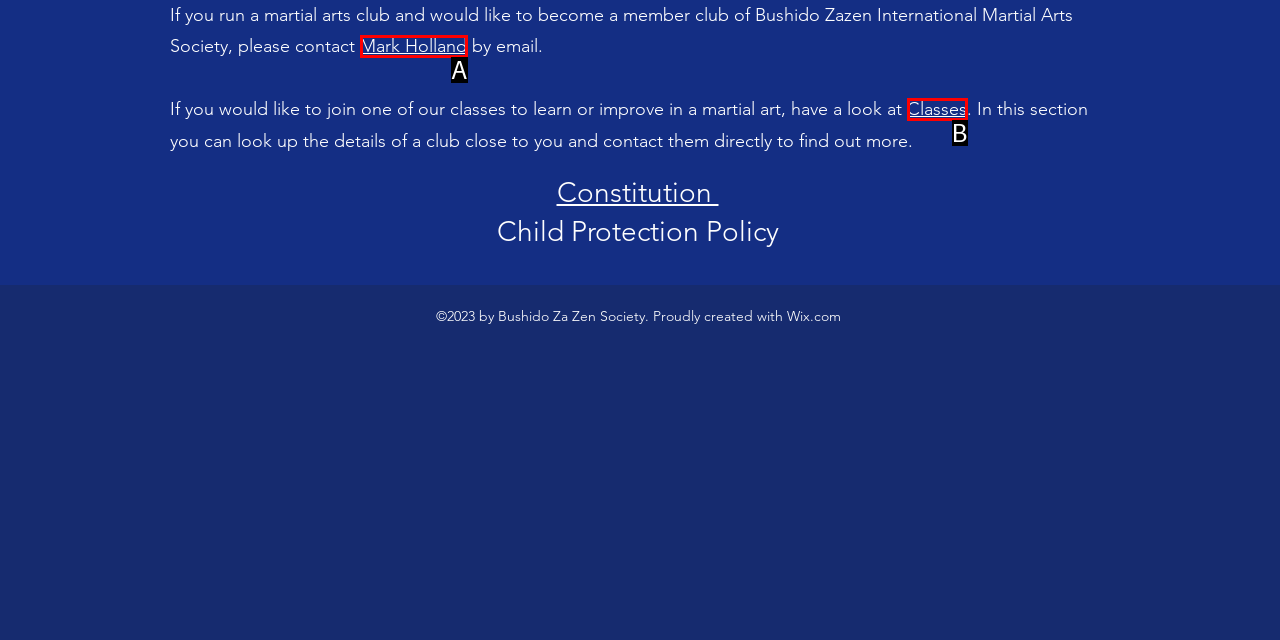Based on the description: Classes, select the HTML element that best fits. Reply with the letter of the correct choice from the options given.

B